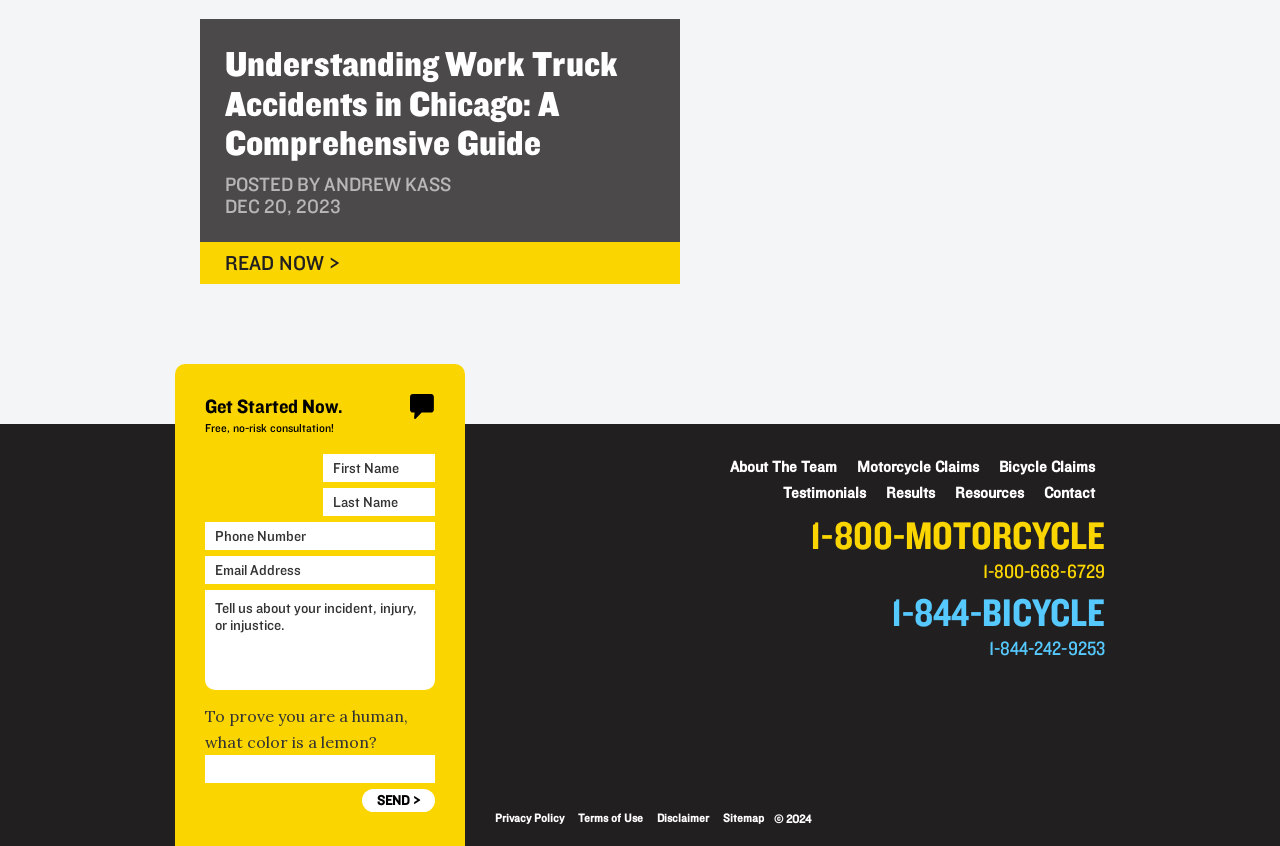What is the color being asked in the human verification question?
Carefully examine the image and provide a detailed answer to the question.

The human verification question asks 'To prove you are a human, what color is a lemon?', implying that the correct answer is the color of a lemon, which is yellow.